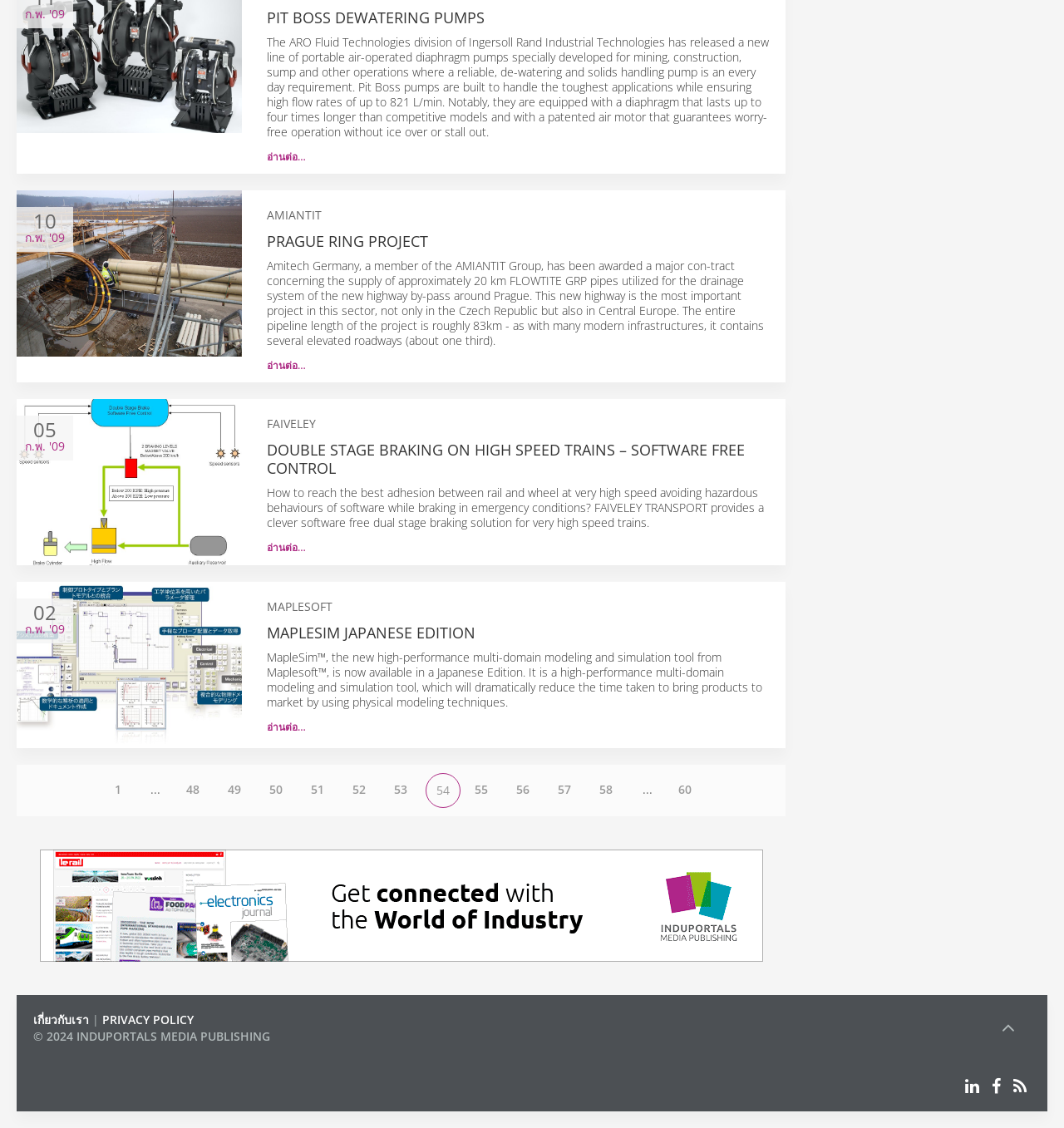Please find the bounding box coordinates in the format (top-left x, top-left y, bottom-right x, bottom-right y) for the given element description. Ensure the coordinates are floating point numbers between 0 and 1. Description: MapleSim Japanese edition

[0.25, 0.552, 0.446, 0.57]